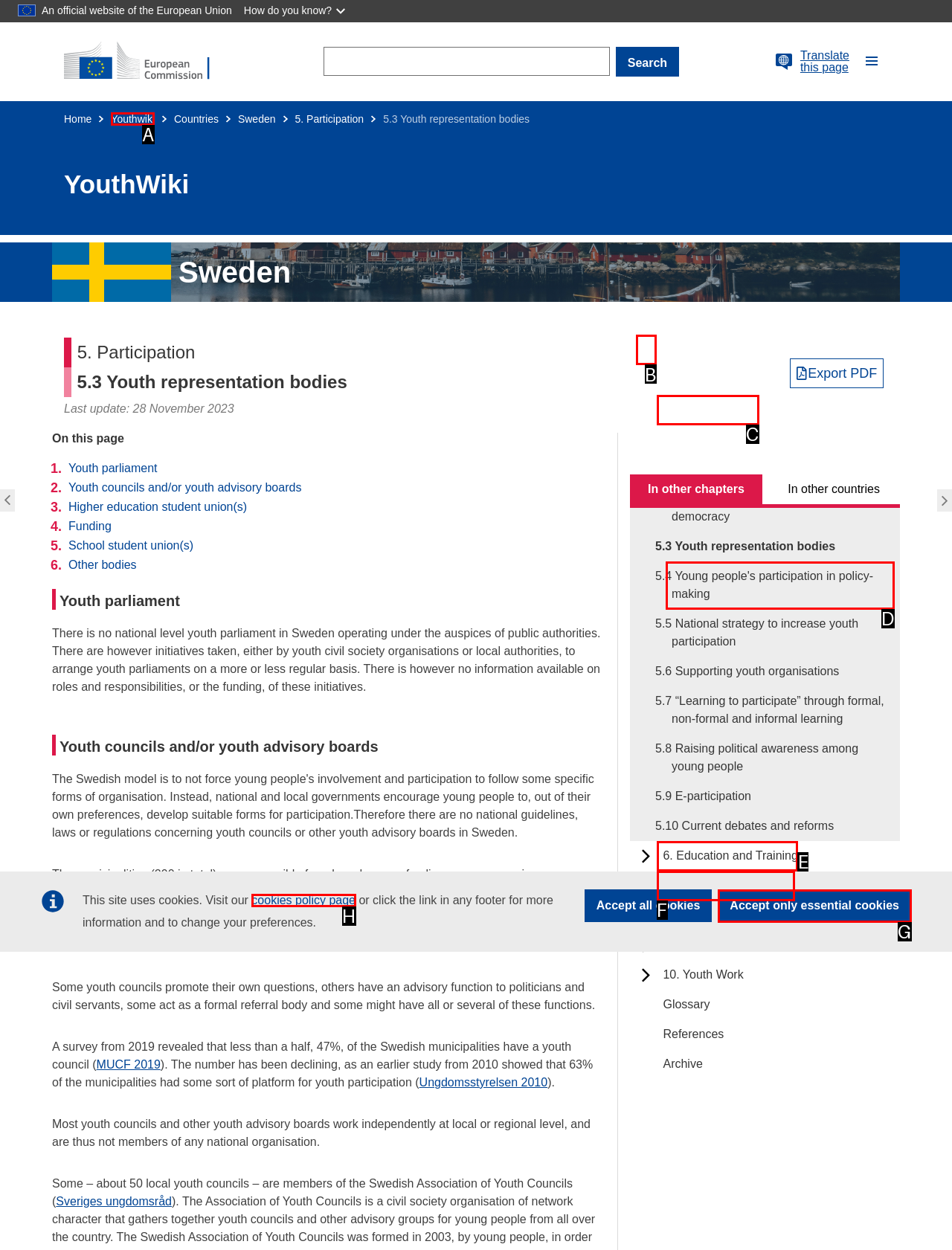Provide the letter of the HTML element that you need to click on to perform the task: Go to YouthWiki.
Answer with the letter corresponding to the correct option.

A